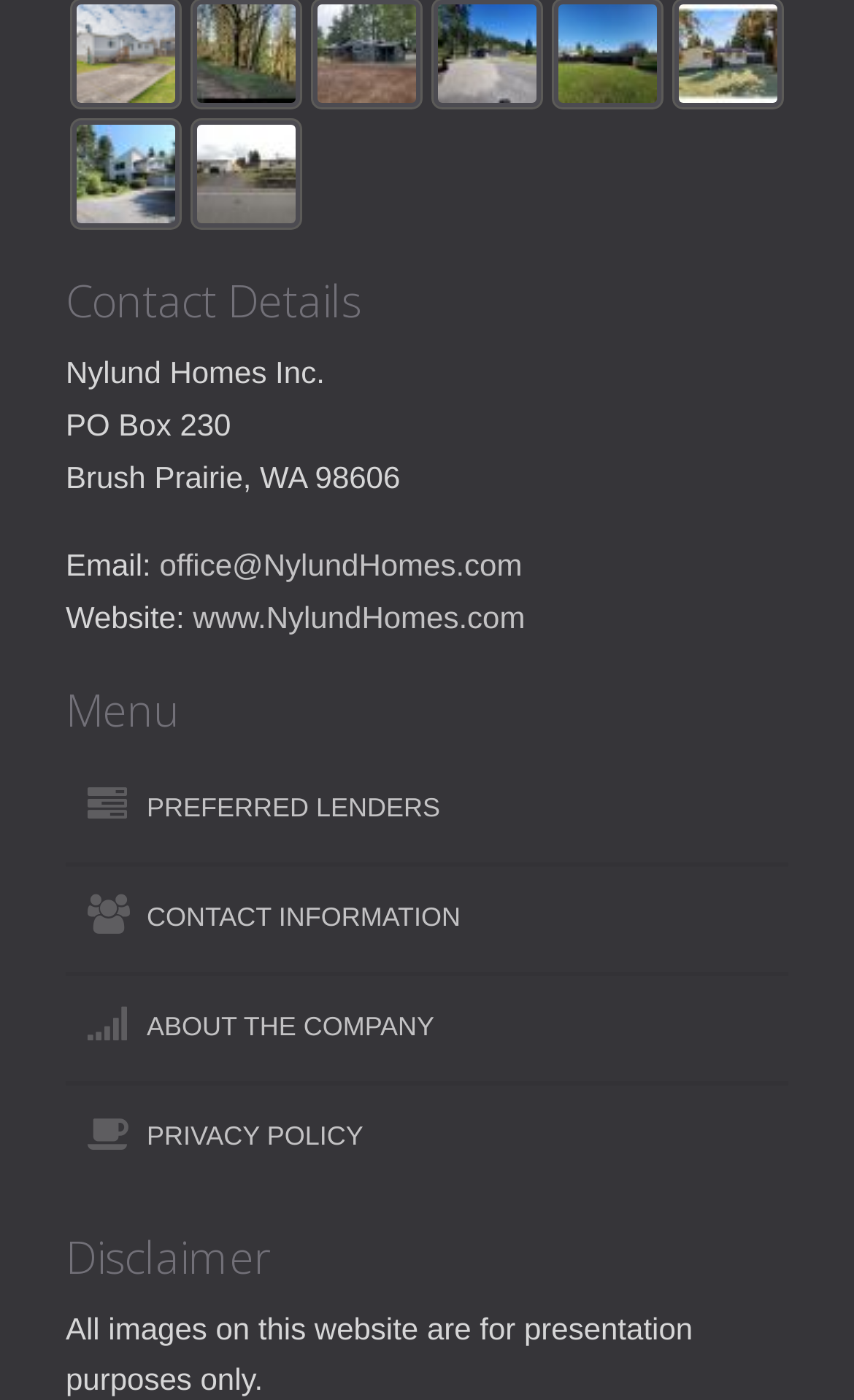What is the purpose of the images on this website?
Refer to the screenshot and answer in one word or phrase.

For presentation purposes only